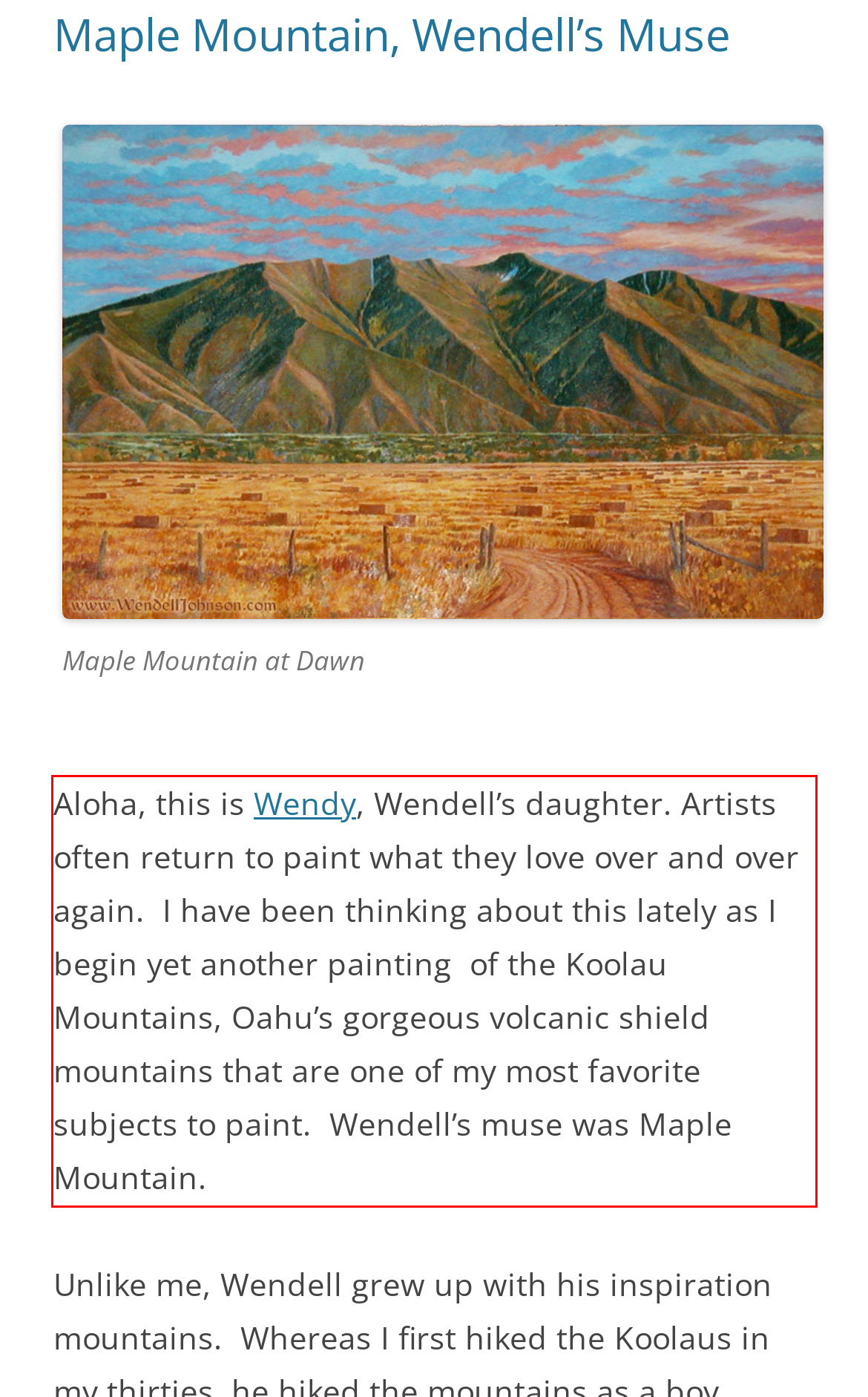Please recognize and transcribe the text located inside the red bounding box in the webpage image.

Aloha, this is Wendy, Wendell’s daughter. Artists often return to paint what they love over and over again. I have been thinking about this lately as I begin yet another painting of the Koolau Mountains, Oahu’s gorgeous volcanic shield mountains that are one of my most favorite subjects to paint. Wendell’s muse was Maple Mountain.